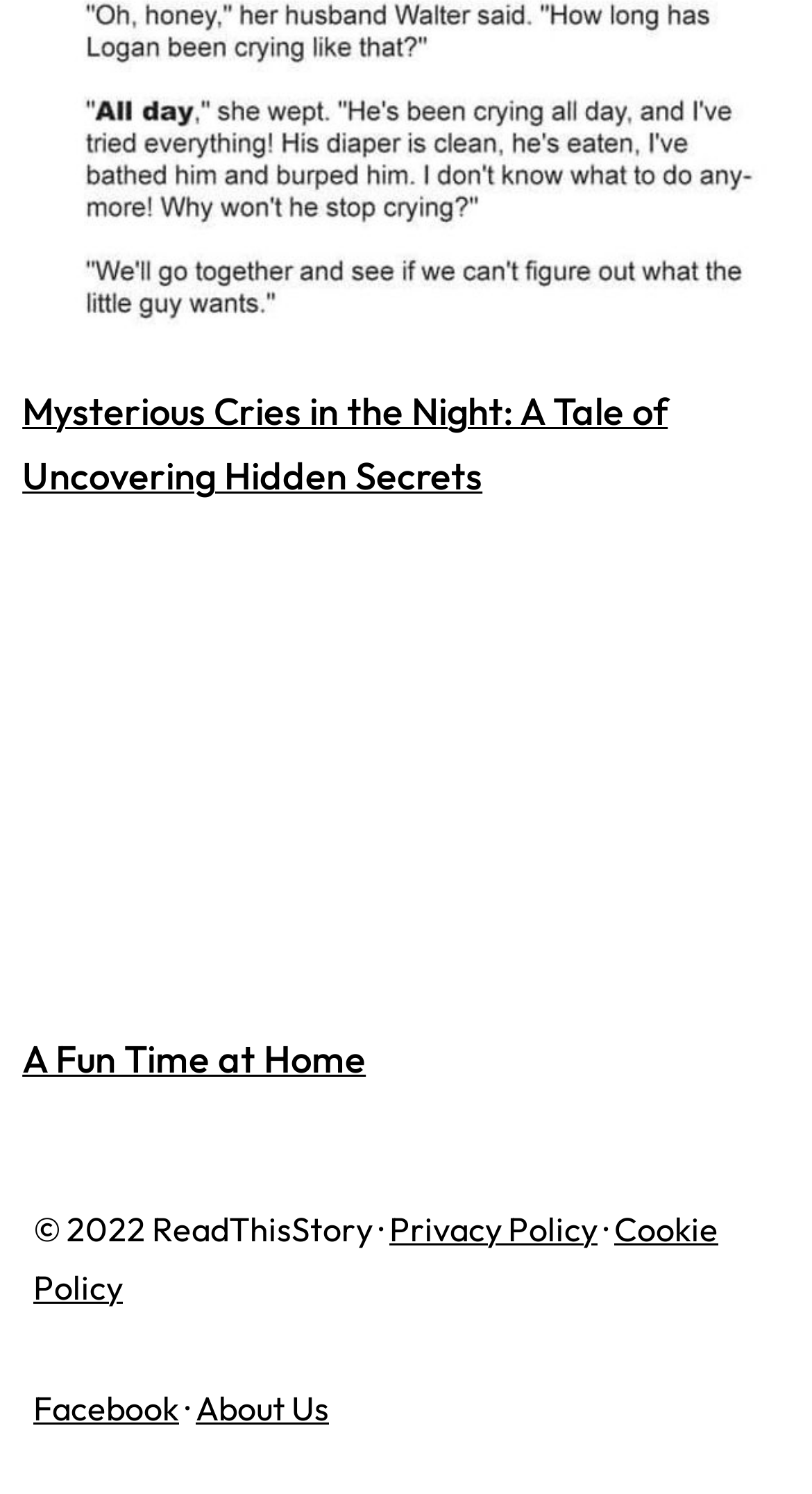What is the name of the image below the first story?
Refer to the image and provide a concise answer in one word or phrase.

A Fun Time at Home